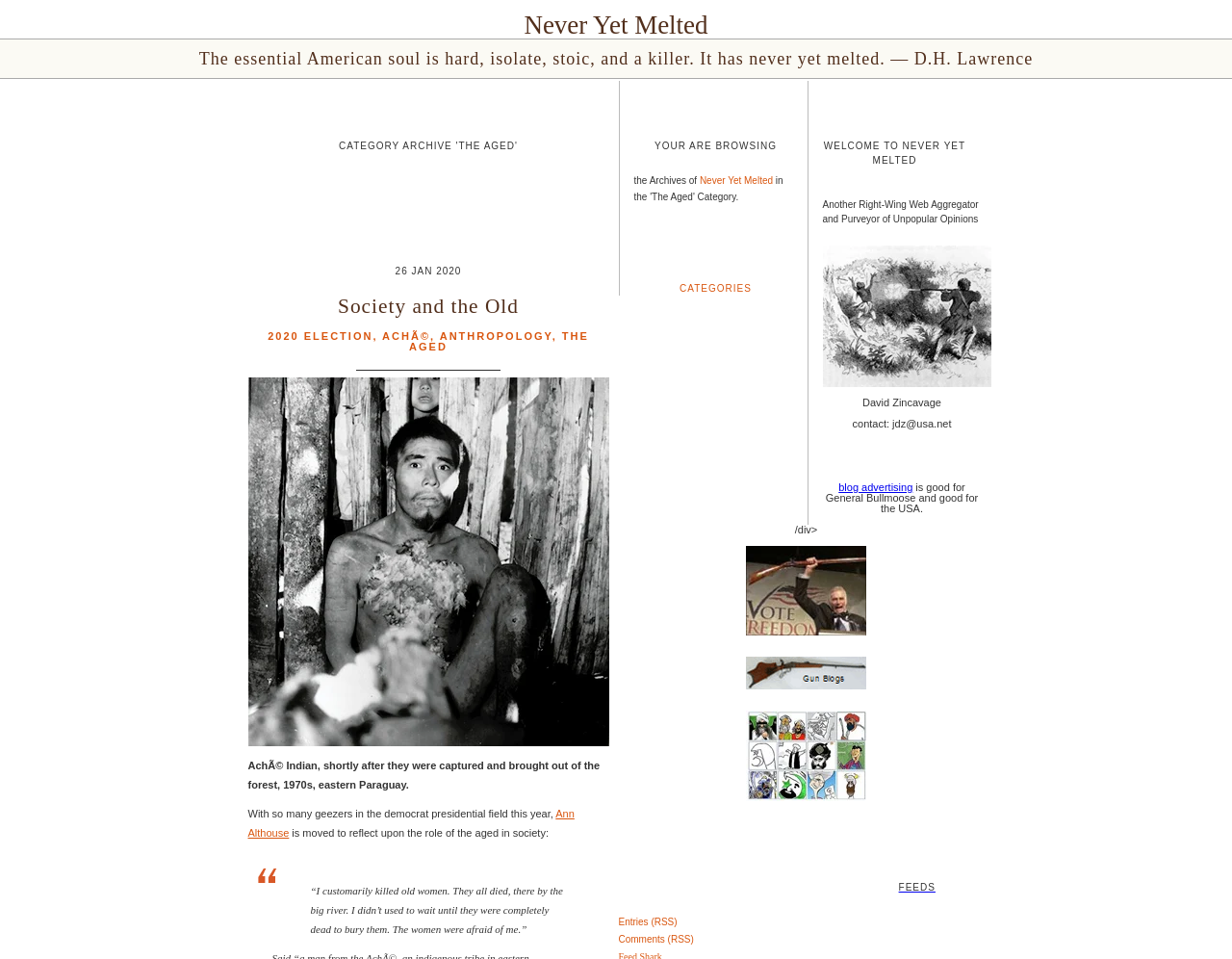Explain the webpage's design and content in an elaborate manner.

The webpage appears to be a blog or personal website with a focus on societal commentary and opinion pieces. At the top of the page, there is a heading that quotes D.H. Lawrence, "The essential American soul is hard, isolate, stoic, and a killer. It has never yet melted." Below this, there is a link to the website's title, "Never Yet Melted," and a heading that reads "Society and the Old."

The page is divided into several sections, with a prominent section in the middle featuring a series of links to different topics, including "2020 ELECTION," "ACHÉ," "ANTHROPOLOGY," and "THE AGED." These links are accompanied by a small image and a brief description.

To the right of this section, there is a column with several static text elements, including a welcome message, a description of the website, and contact information for the author, David Zincavage. There are also several links to other pages or sections of the website, including a link to "blog advertising" and a link to "FEEDS."

Below the main content area, there are several images, each with a link to a different page or section of the website. These images appear to be decorative or illustrative, rather than functional.

Throughout the page, there are several static text elements that provide additional context or information, including a quote from an Aché Indian and a brief reflection on the role of the aged in society. Overall, the webpage has a cluttered but organized feel, with a focus on presenting a variety of information and opinions to the reader.